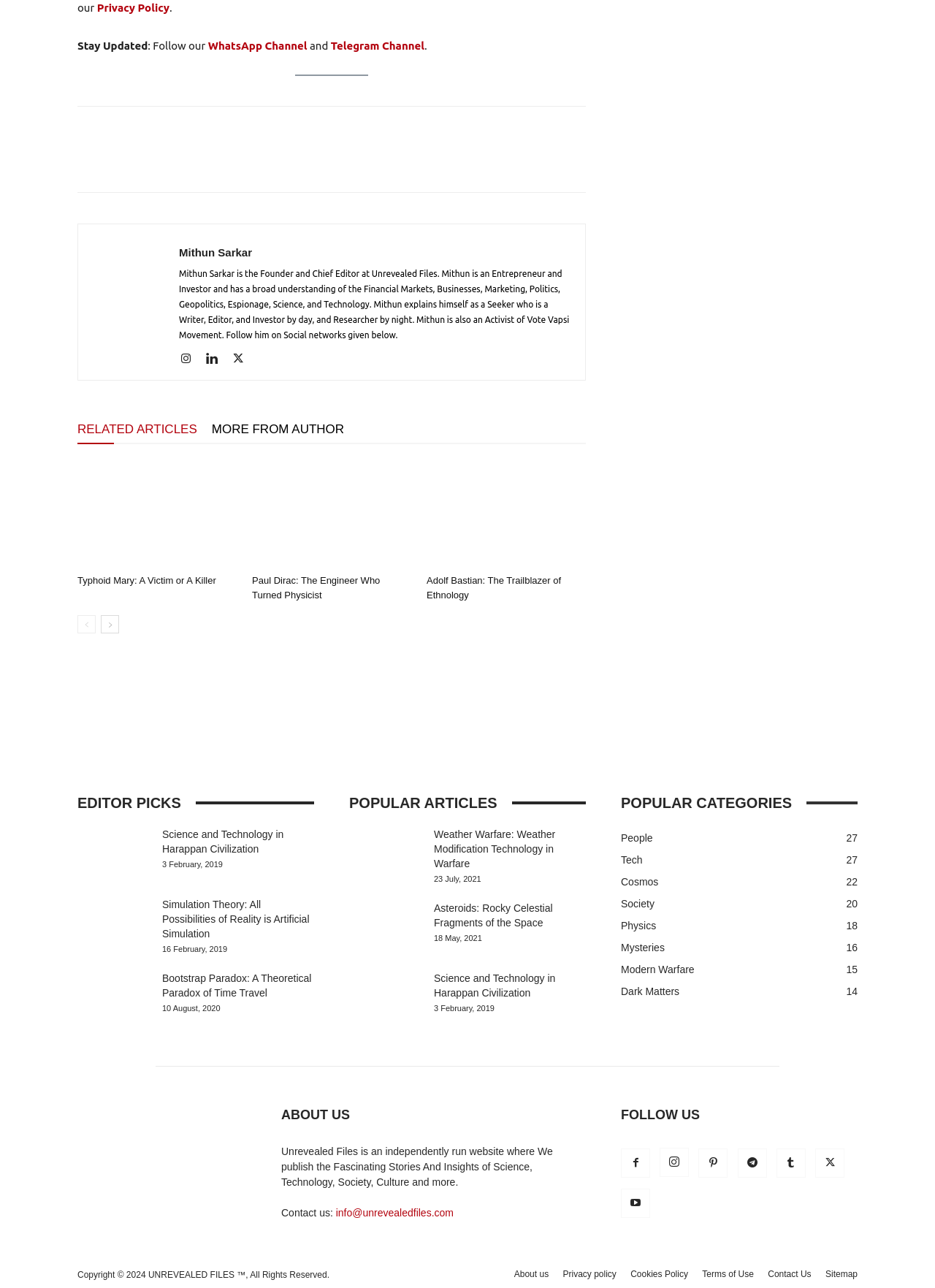Find the bounding box coordinates of the element you need to click on to perform this action: 'Learn about Science and Technology in Harappan Civilization'. The coordinates should be represented by four float values between 0 and 1, in the format [left, top, right, bottom].

[0.173, 0.643, 0.303, 0.664]